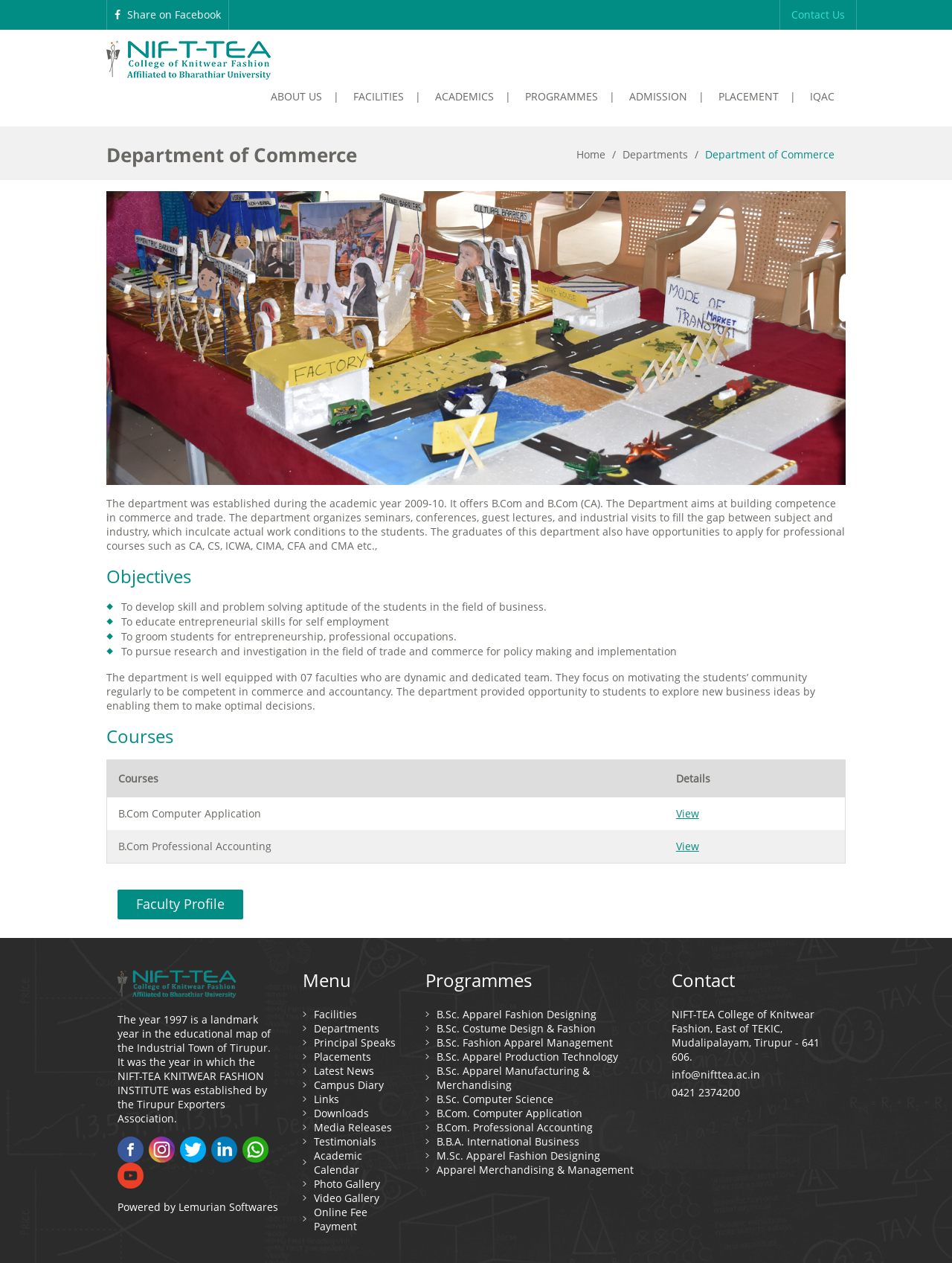Identify the bounding box coordinates for the UI element described by the following text: "B.Sc. Fashion Apparel Management". Provide the coordinates as four float numbers between 0 and 1, in the format [left, top, right, bottom].

[0.459, 0.82, 0.682, 0.831]